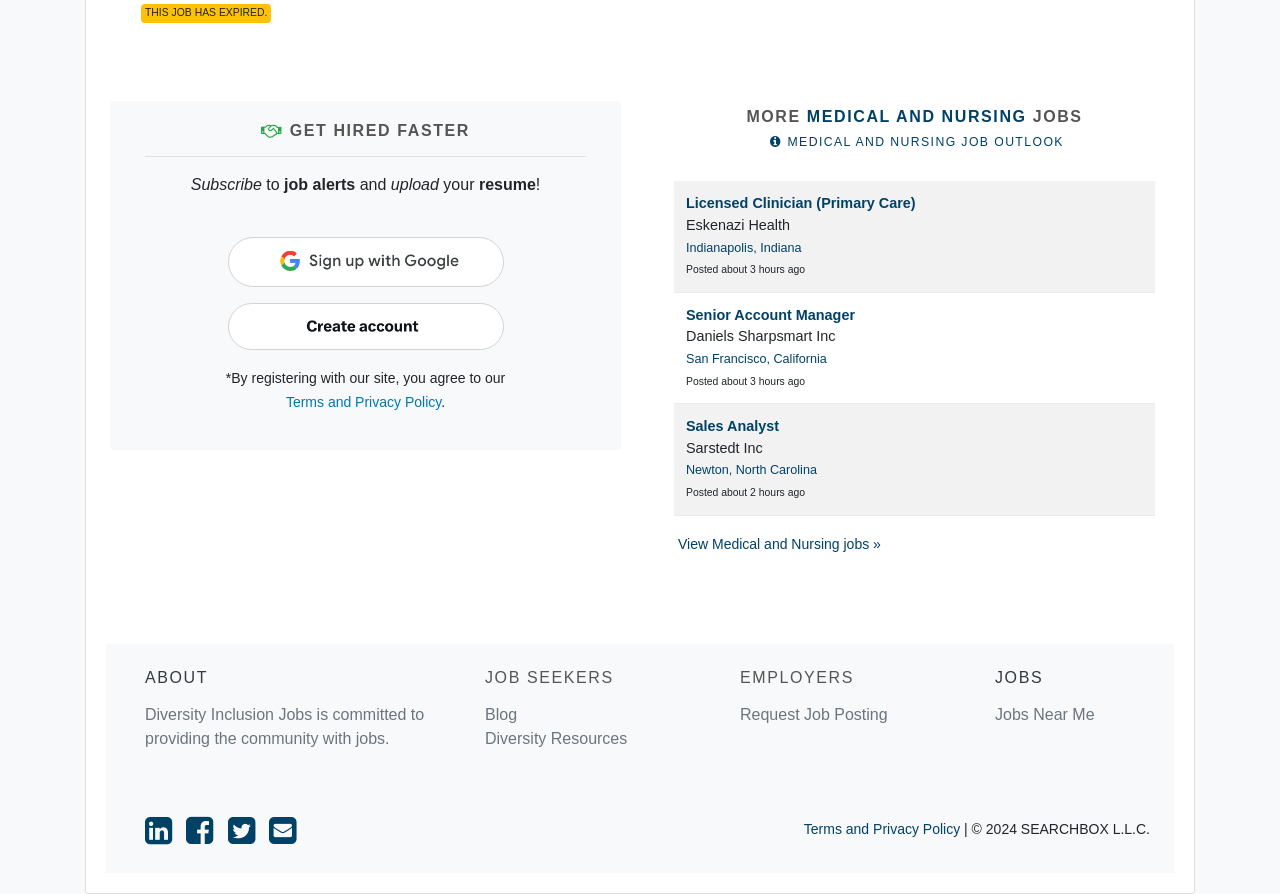Locate the bounding box coordinates of the clickable element to fulfill the following instruction: "Explore MORE MEDICAL AND NURSING JOBS". Provide the coordinates as four float numbers between 0 and 1 in the format [left, top, right, bottom].

[0.527, 0.12, 0.902, 0.141]